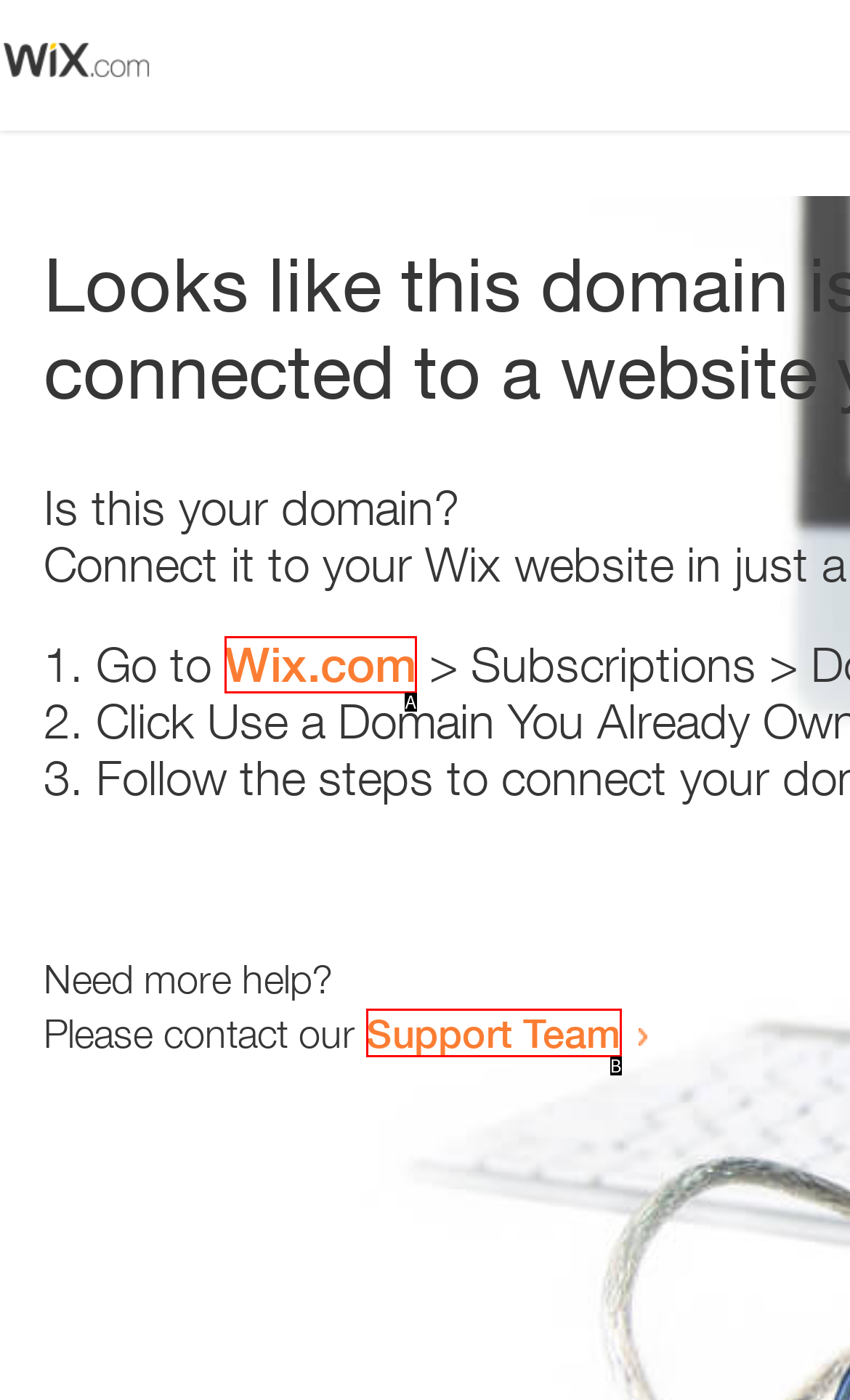Which option aligns with the description: Wix.com? Respond by selecting the correct letter.

A